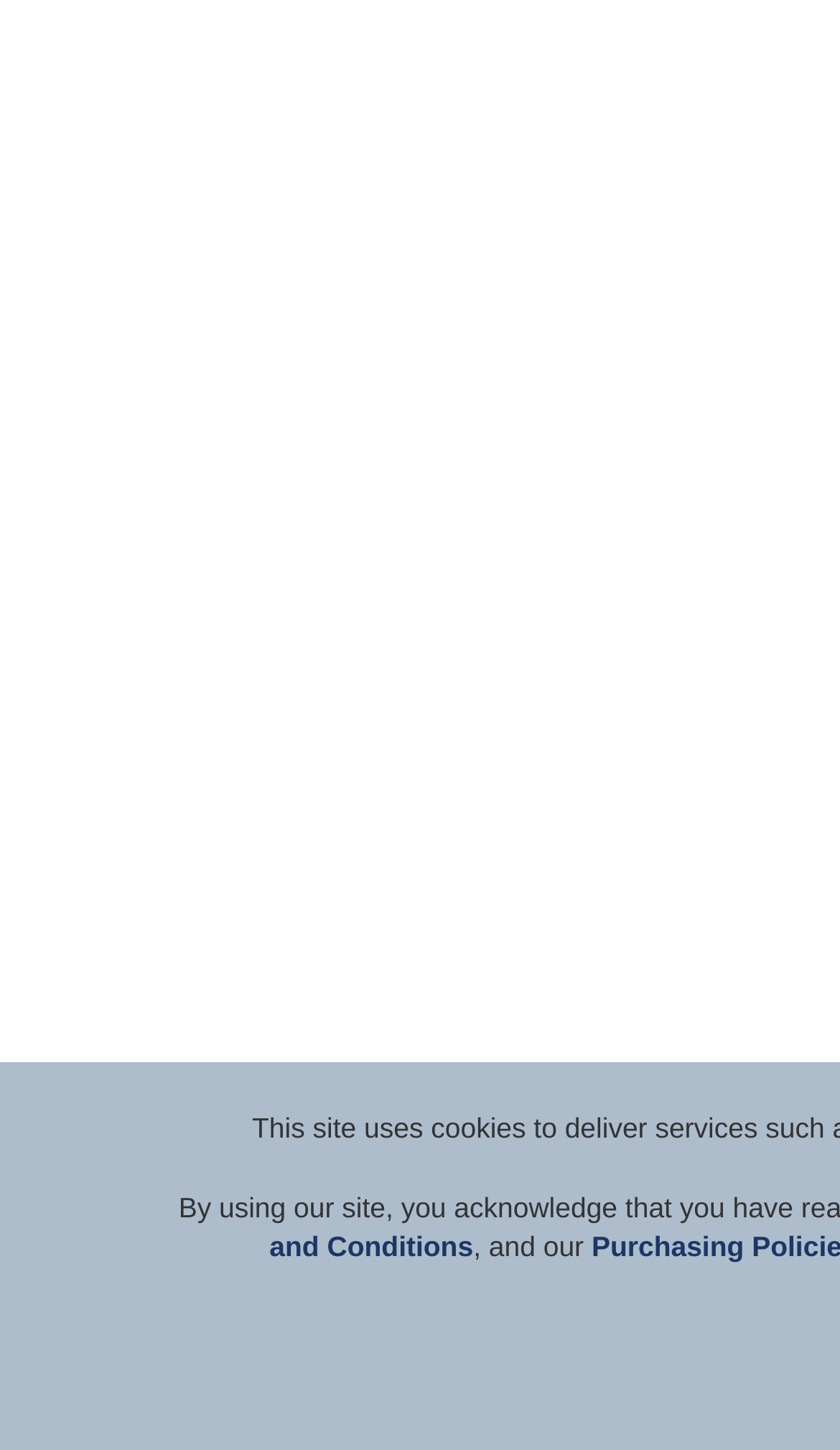Please find the bounding box coordinates (top-left x, top-left y, bottom-right x, bottom-right y) in the screenshot for the UI element described as follows: Course Lecturers and Consultants

[0.425, 0.892, 0.862, 0.908]